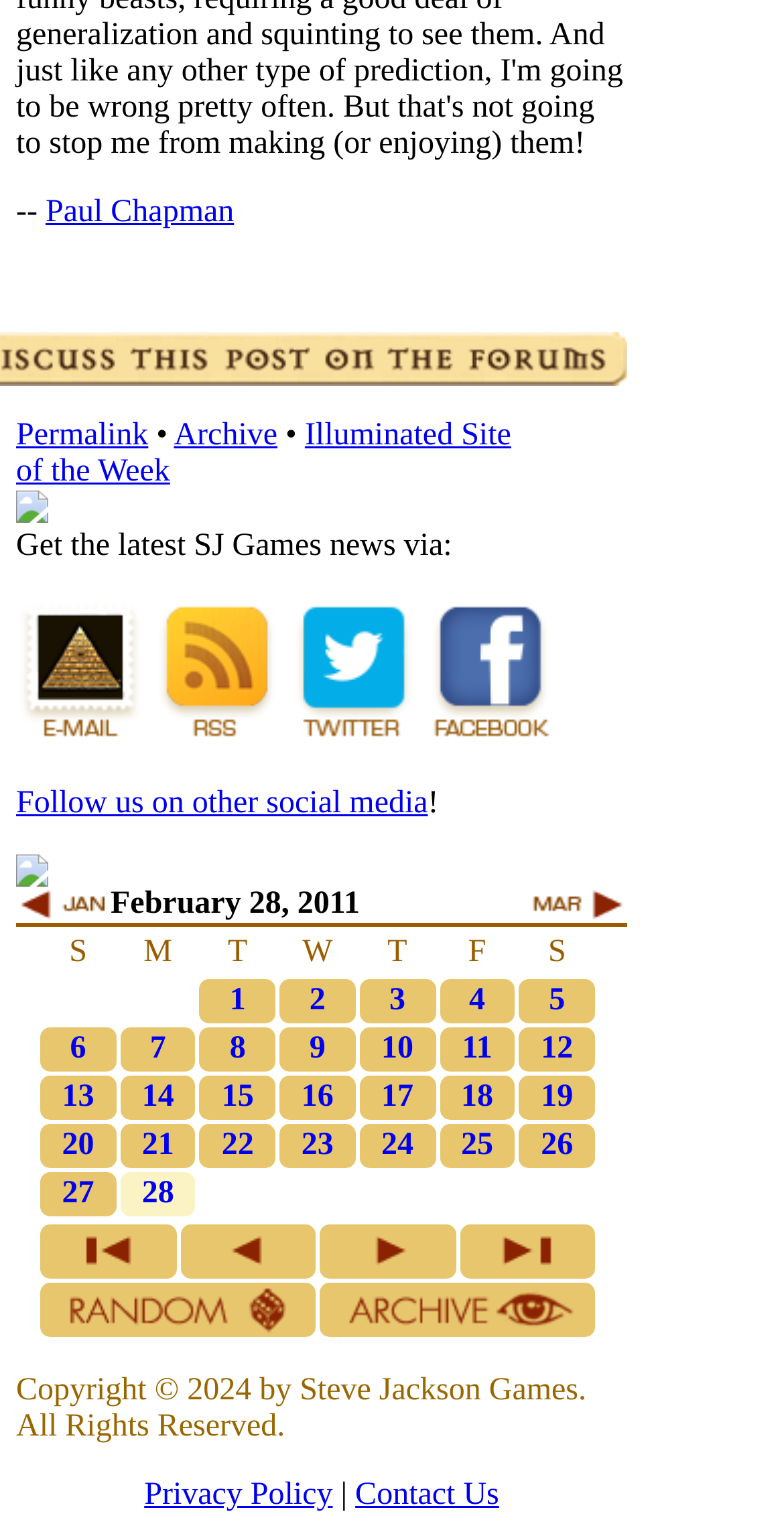Identify the bounding box coordinates for the element that needs to be clicked to fulfill this instruction: "View January 2011". Provide the coordinates in the format of four float numbers between 0 and 1: [left, top, right, bottom].

[0.021, 0.587, 0.141, 0.607]